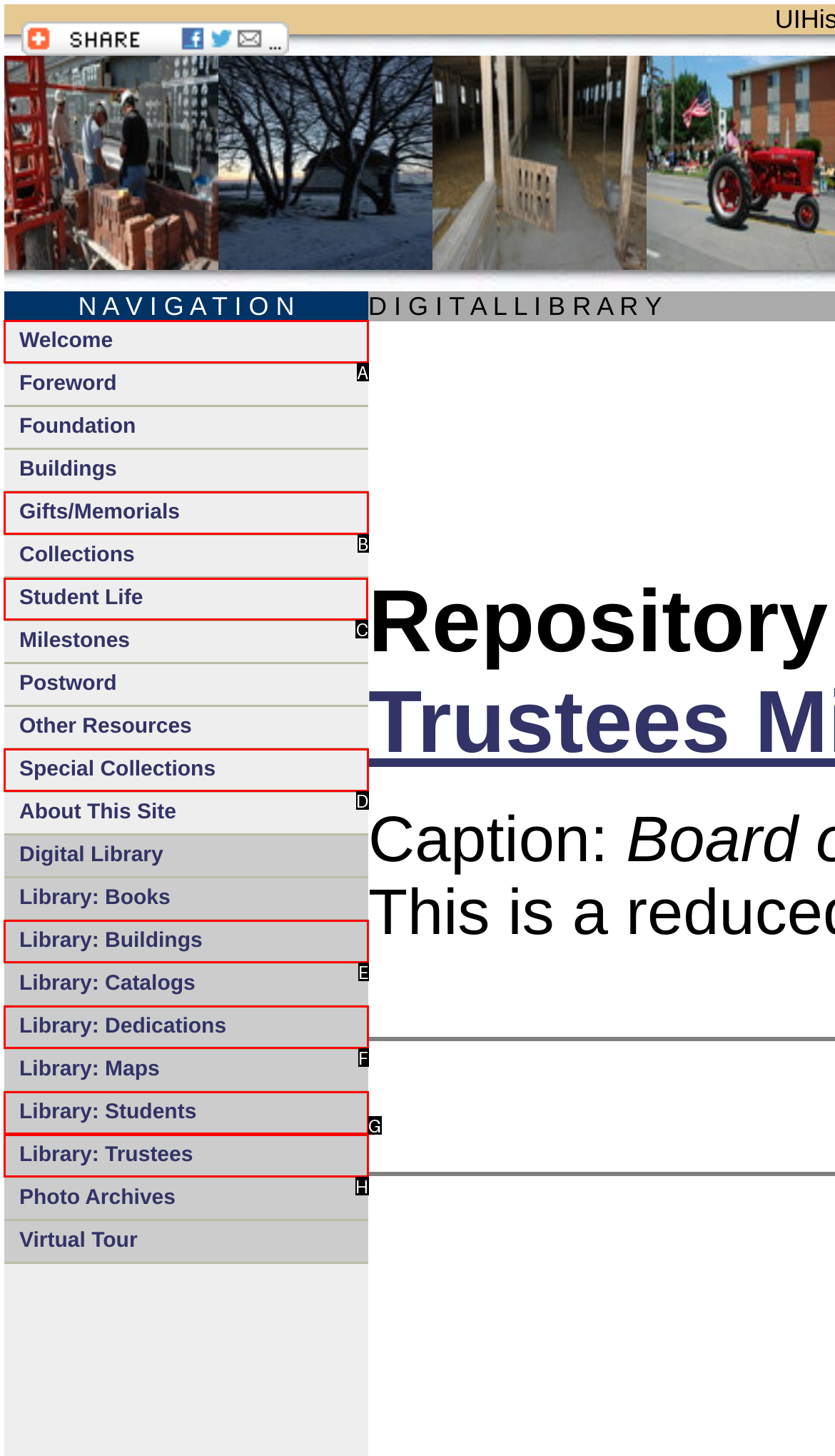Tell me the letter of the correct UI element to click for this instruction: Explore the Student Life section. Answer with the letter only.

C